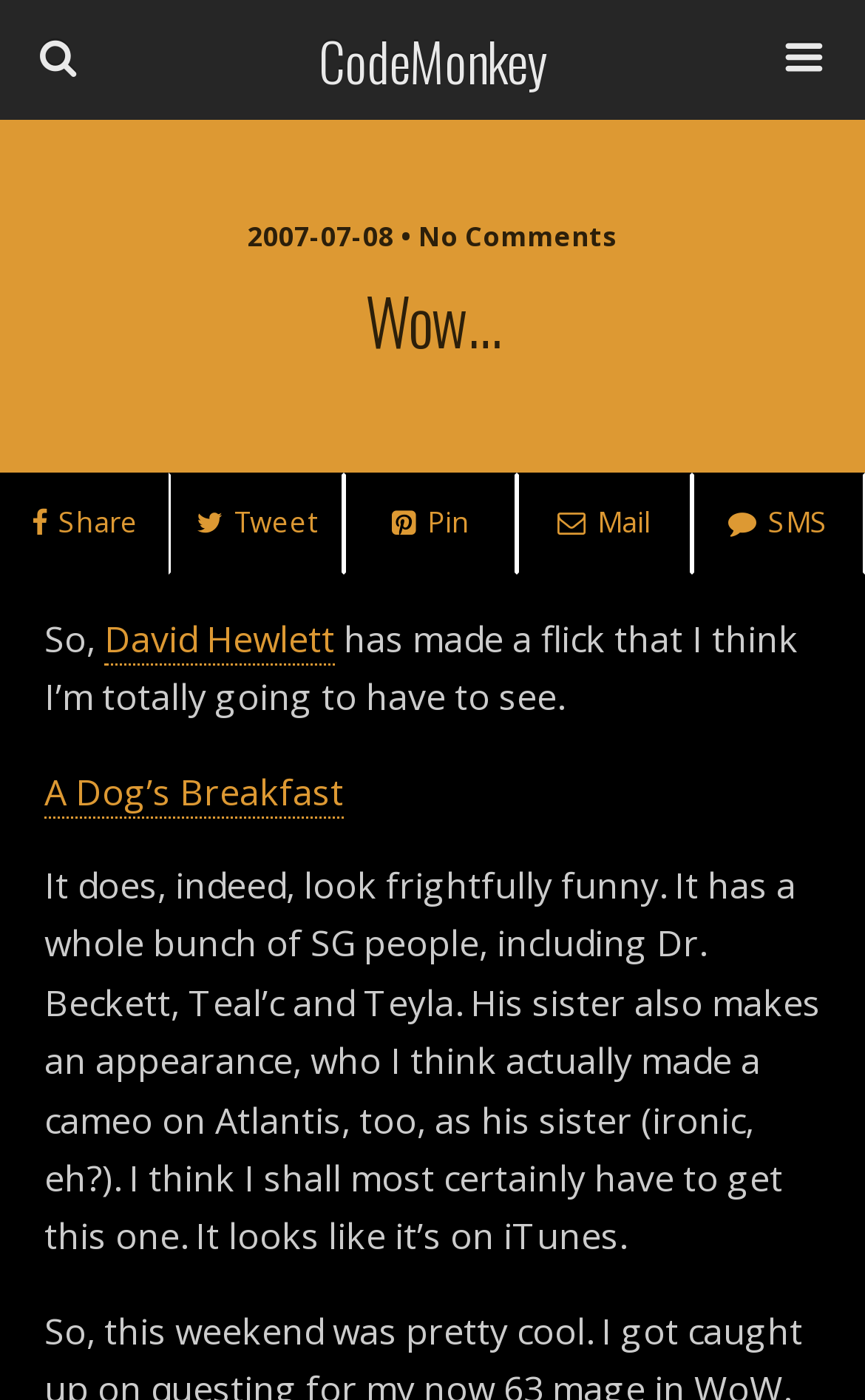What is the name of the movie mentioned in the article?
Please provide a detailed and comprehensive answer to the question.

The article mentions a movie titled 'A Dog's Breakfast', which is stated to be made by David Hewlett and features several actors from SG.